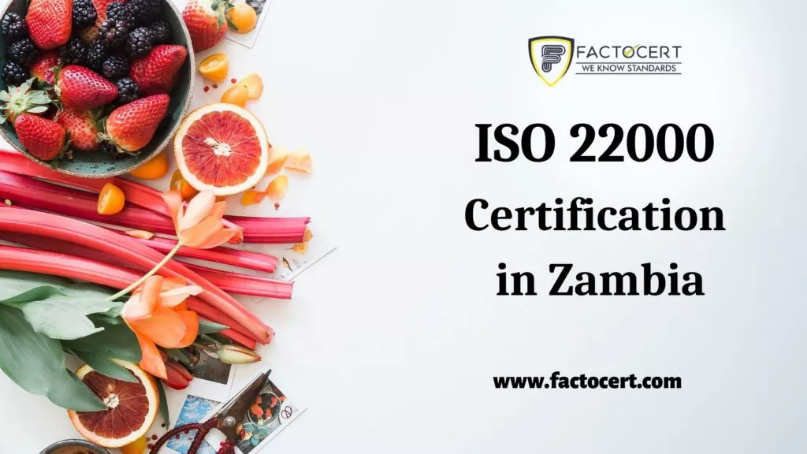Please provide a short answer using a single word or phrase for the question:
What is the slogan of Factocert?

We Know Standards